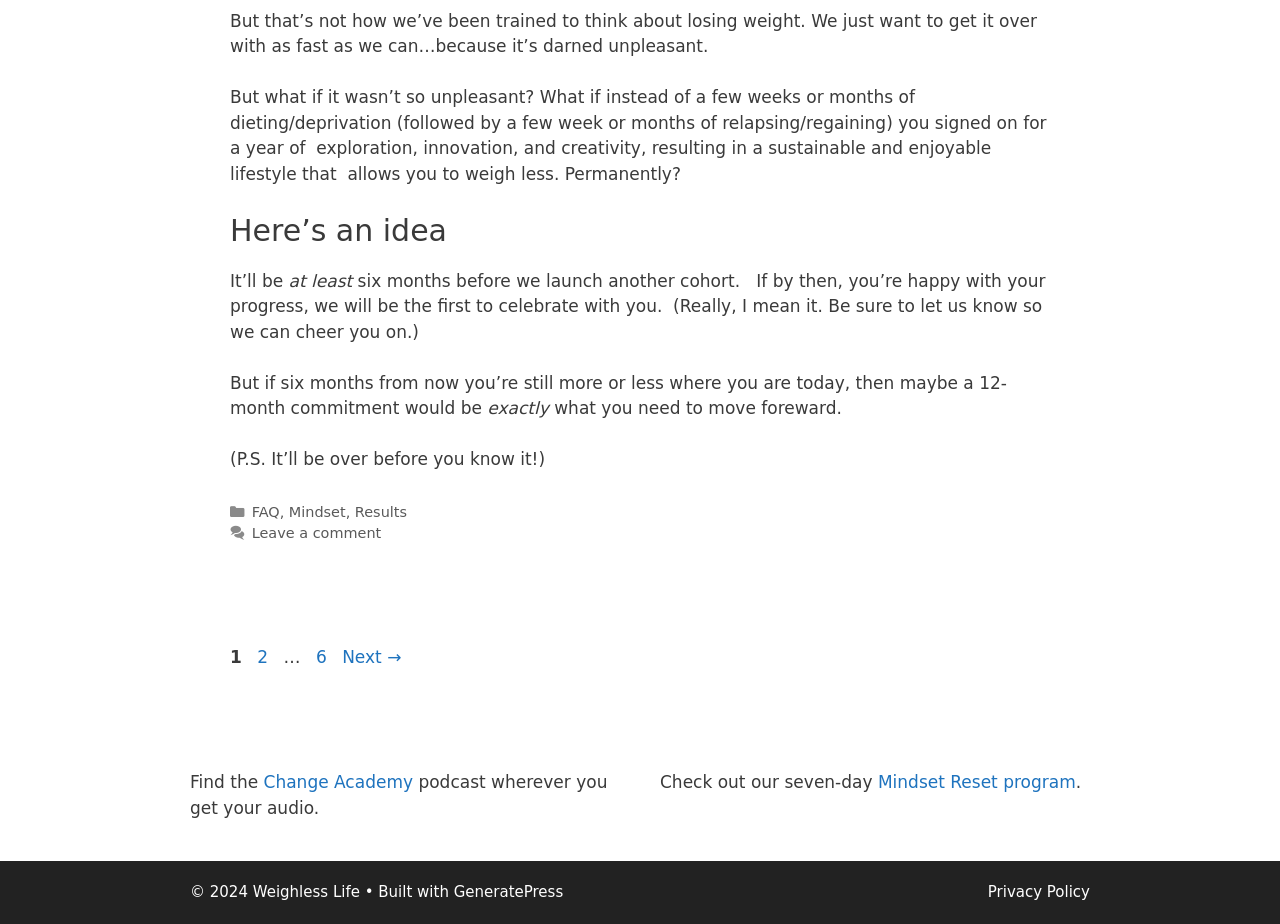Please reply to the following question with a single word or a short phrase:
What is the copyright year of the webpage?

2024